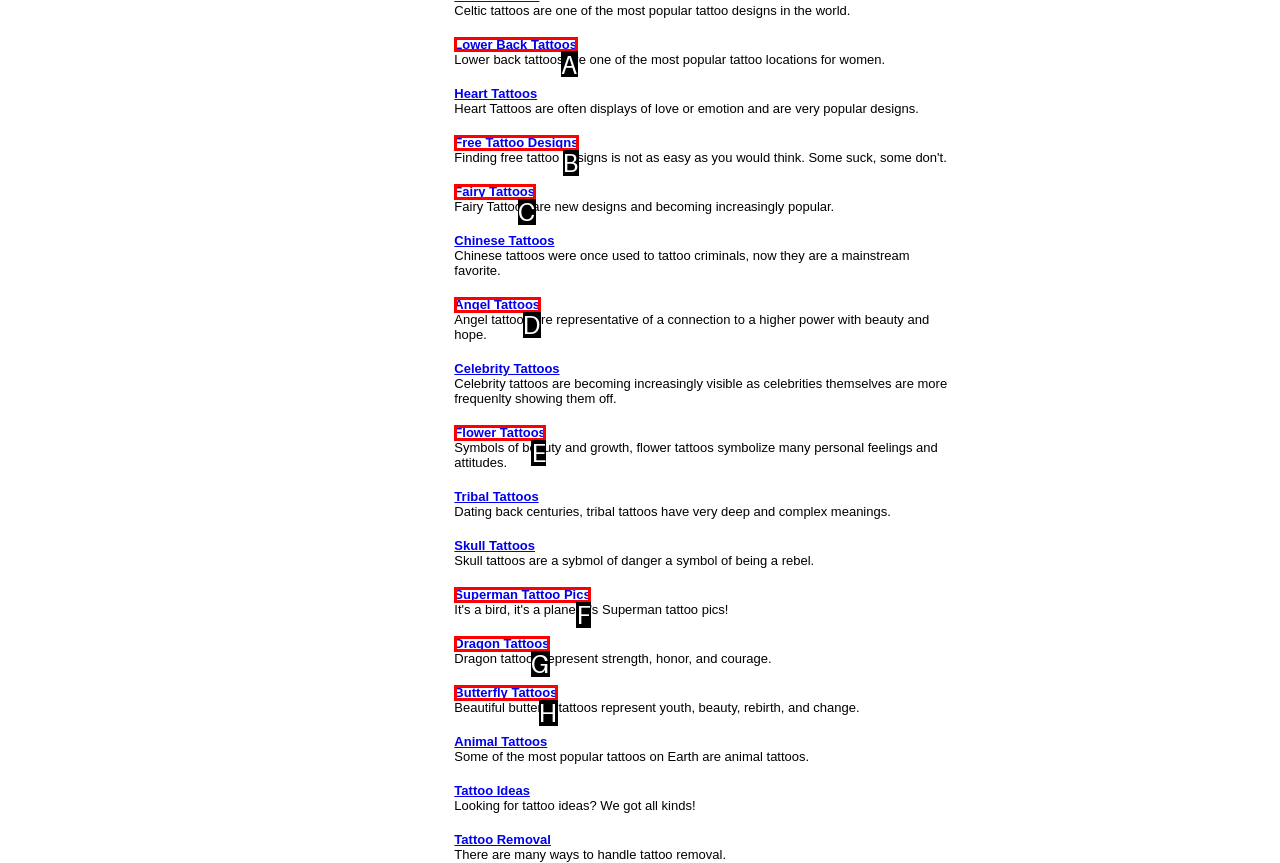Point out the correct UI element to click to carry out this instruction: View Lower Back Tattoos
Answer with the letter of the chosen option from the provided choices directly.

A